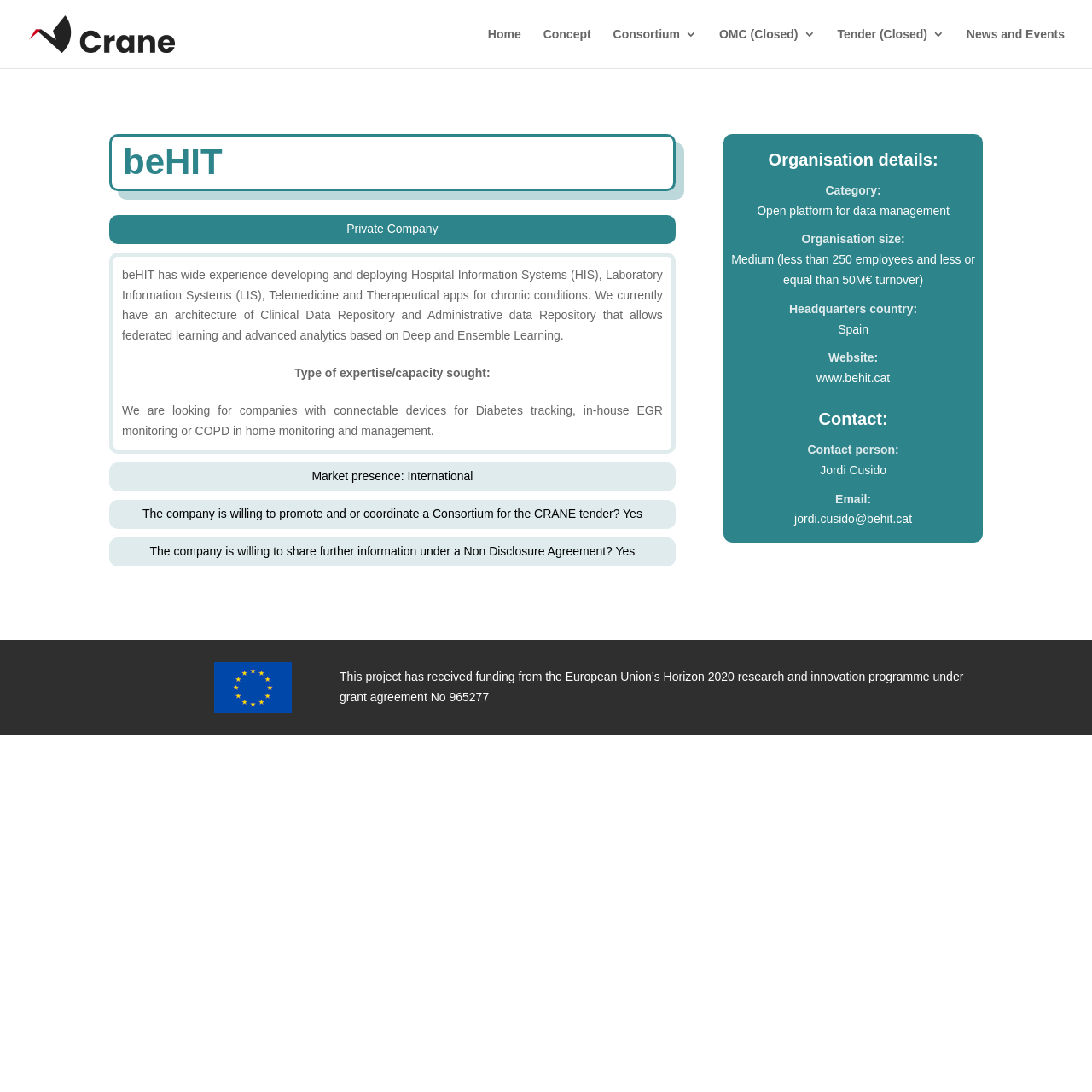Find the bounding box of the element with the following description: "Consortium". The coordinates must be four float numbers between 0 and 1, formatted as [left, top, right, bottom].

[0.561, 0.026, 0.638, 0.062]